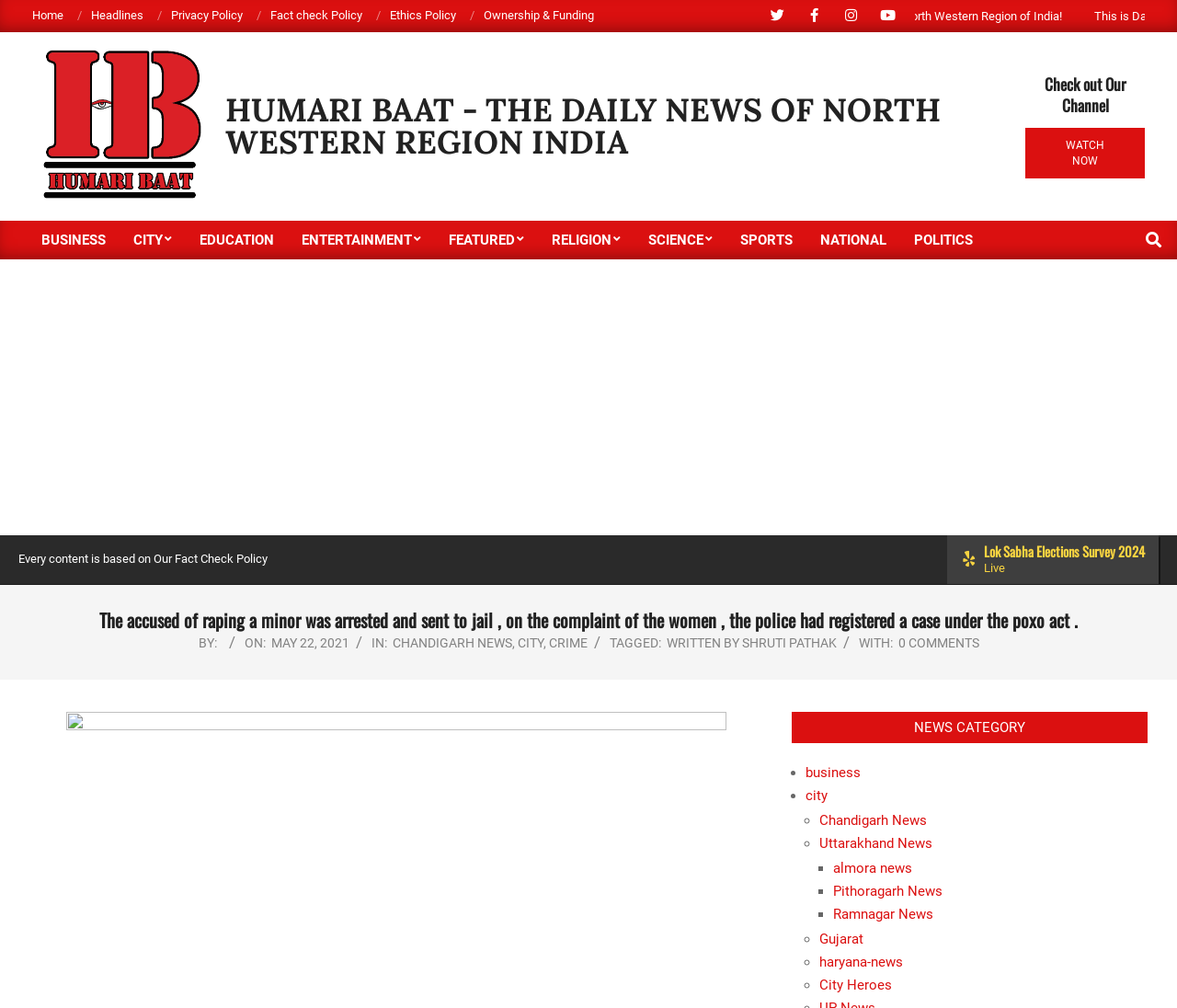Pinpoint the bounding box coordinates of the clickable element needed to complete the instruction: "Watch the video". The coordinates should be provided as four float numbers between 0 and 1: [left, top, right, bottom].

[0.871, 0.127, 0.973, 0.177]